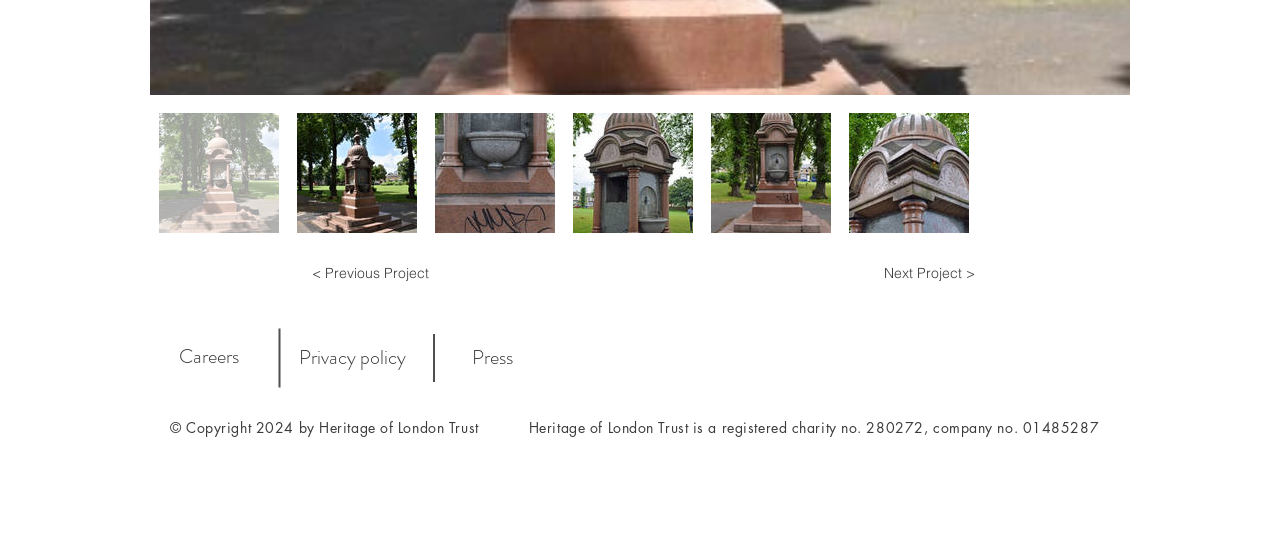What is the copyright year of the website?
Refer to the image and offer an in-depth and detailed answer to the question.

The text at the bottom of the page, '© Copyright 2024 by Heritage of London Trust', indicates that the website's copyright year is 2024.